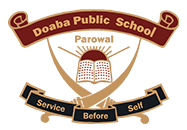Give a thorough explanation of the elements present in the image.

The image showcases the emblem of Doaba Public School, located in Parowal. The logo features a prominent open book, symbolizing knowledge and education, flanked by a rising sun that represents enlightenment and hope. Above the book, a banner reads "Doaba Public School," while the word "Parowal" is elegantly displayed beneath it. The logo is framed by two decorative ribbons, each bearing the motto "Service Before Self," emphasizing the school's commitment to instilling values of service and responsibility among its students. The color palette includes rich maroon and gold, which adds an element of prestige and warmth to the emblem, reflecting the school’s dedication to excellence in education.